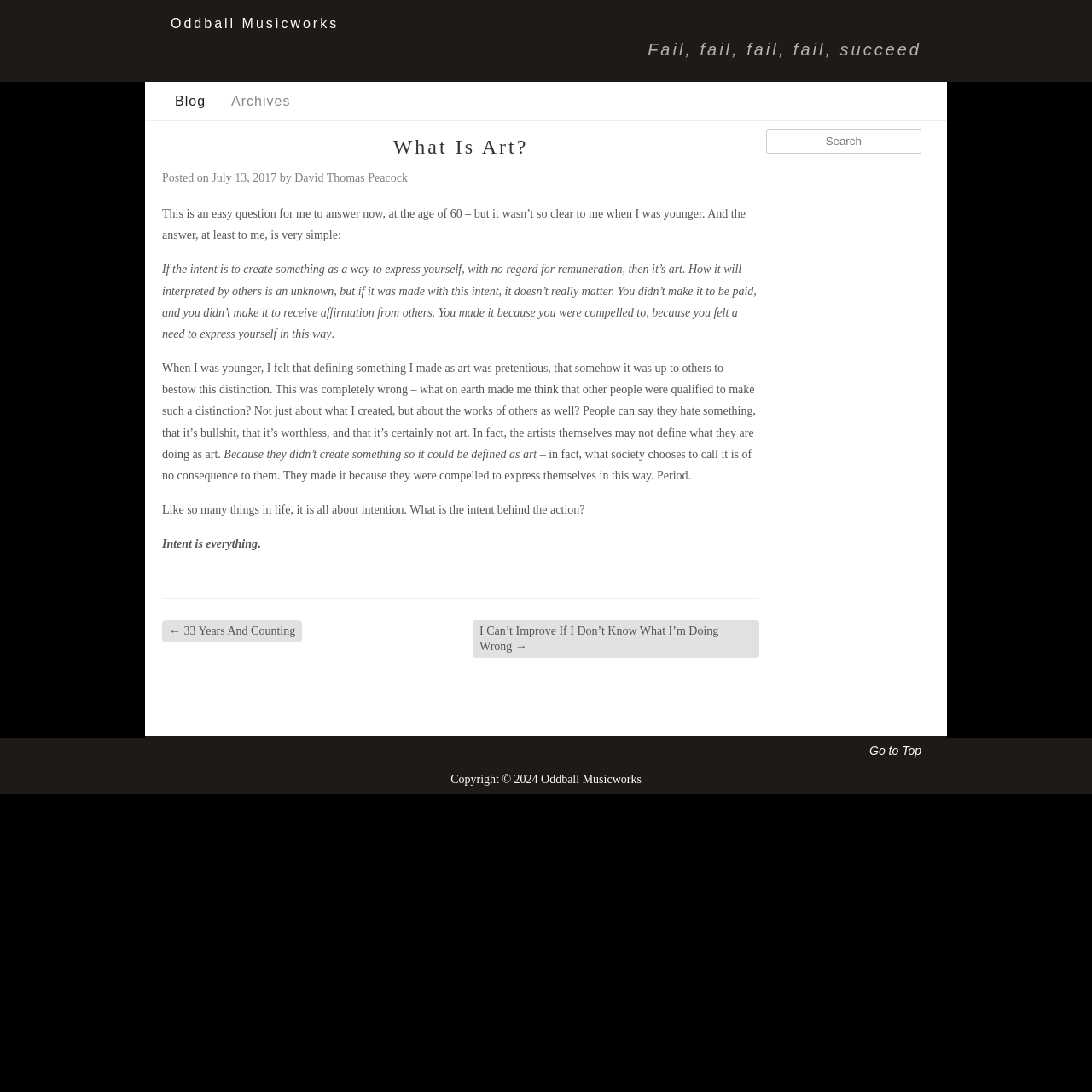Answer this question in one word or a short phrase: How many links are in the footer?

1